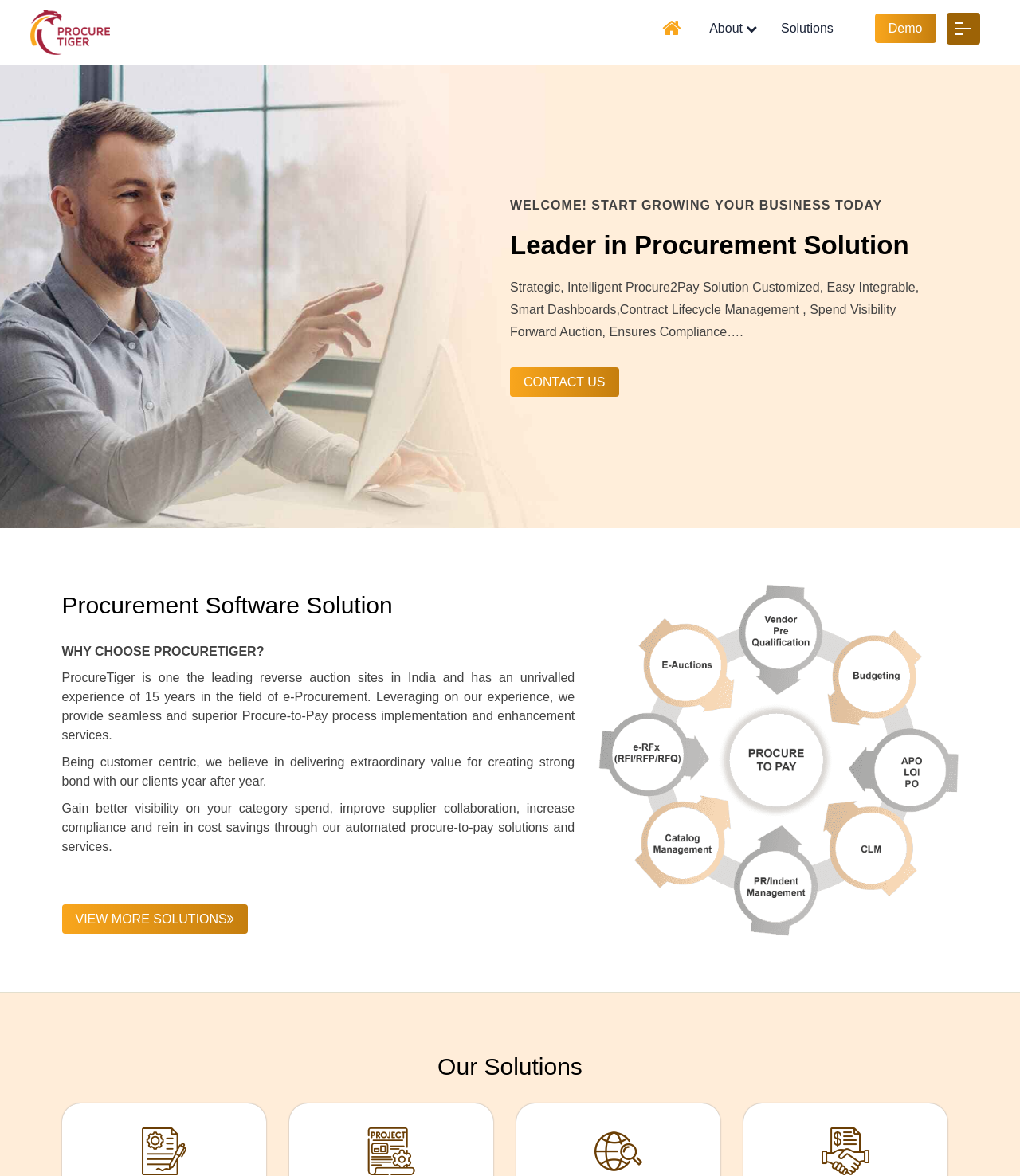Locate the bounding box of the user interface element based on this description: "View more Solutions".

[0.061, 0.769, 0.243, 0.794]